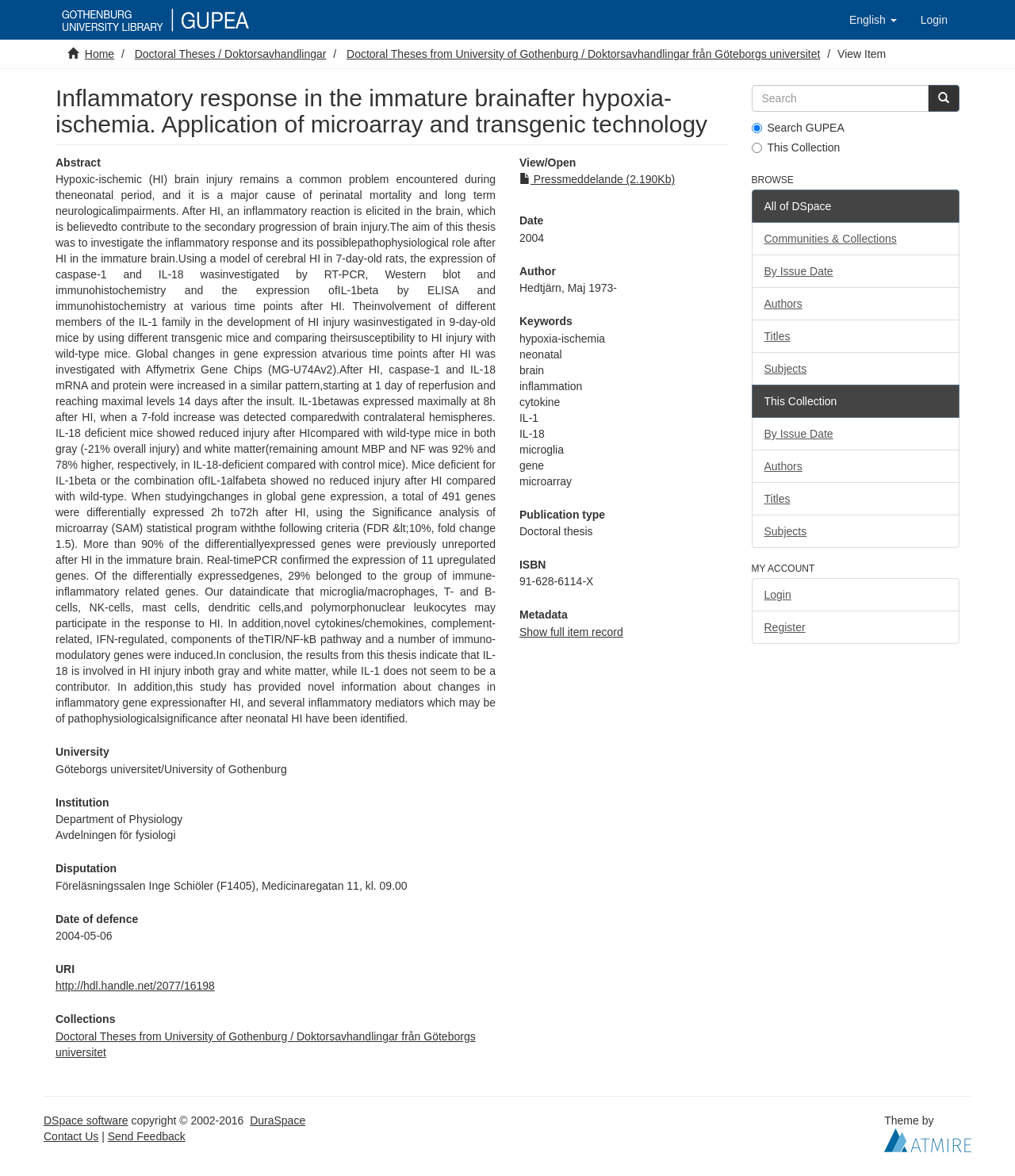Find the bounding box coordinates of the area to click in order to follow the instruction: "View the full item record".

[0.512, 0.532, 0.614, 0.543]